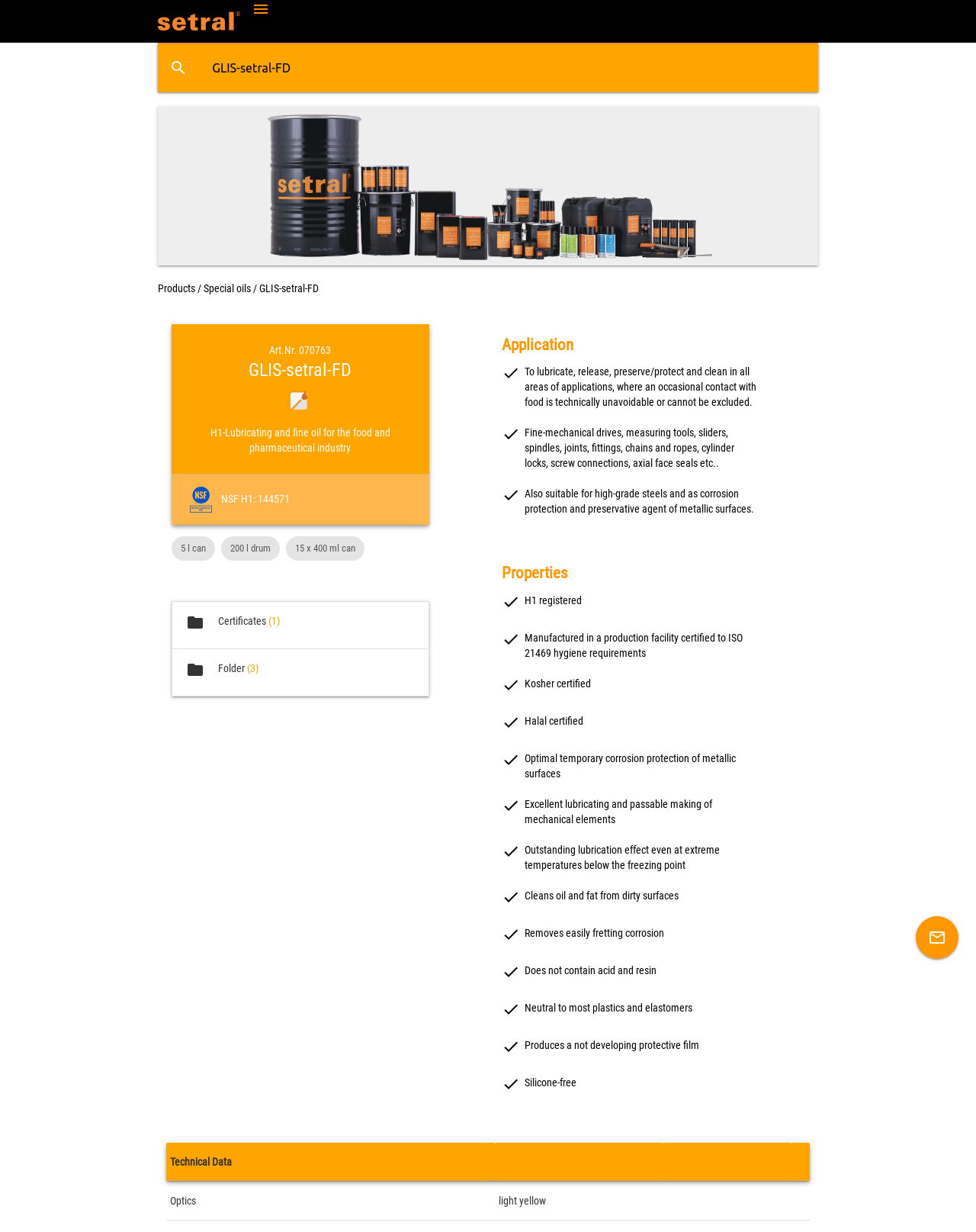Calculate the bounding box coordinates for the UI element based on the following description: "Single A Tumblr theme". Ensure the coordinates are four float numbers between 0 and 1, i.e., [left, top, right, bottom].

None